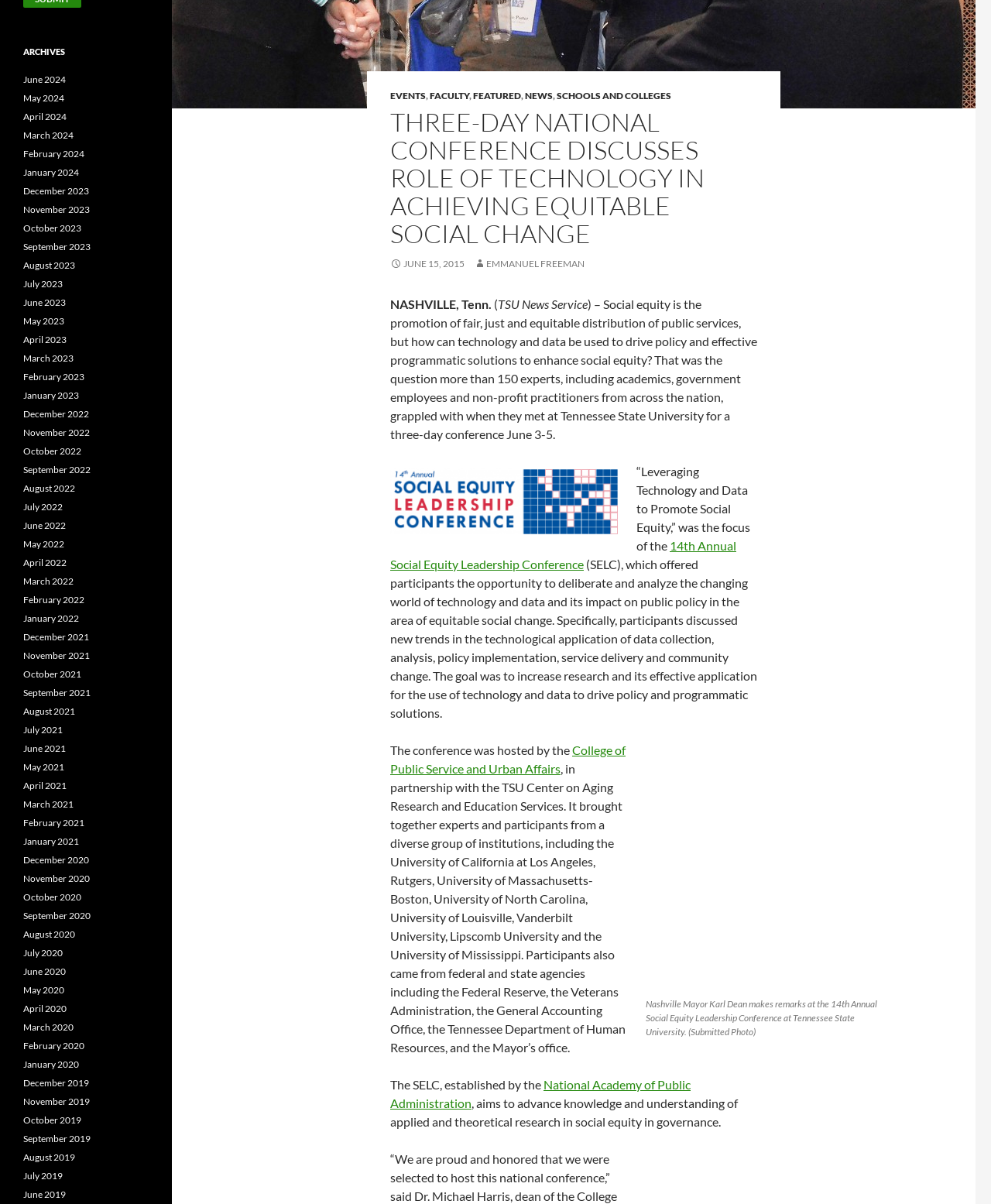Given the element description National Academy of Public Administration, identify the bounding box coordinates for the UI element on the webpage screenshot. The format should be (top-left x, top-left y, bottom-right x, bottom-right y), with values between 0 and 1.

[0.394, 0.895, 0.697, 0.922]